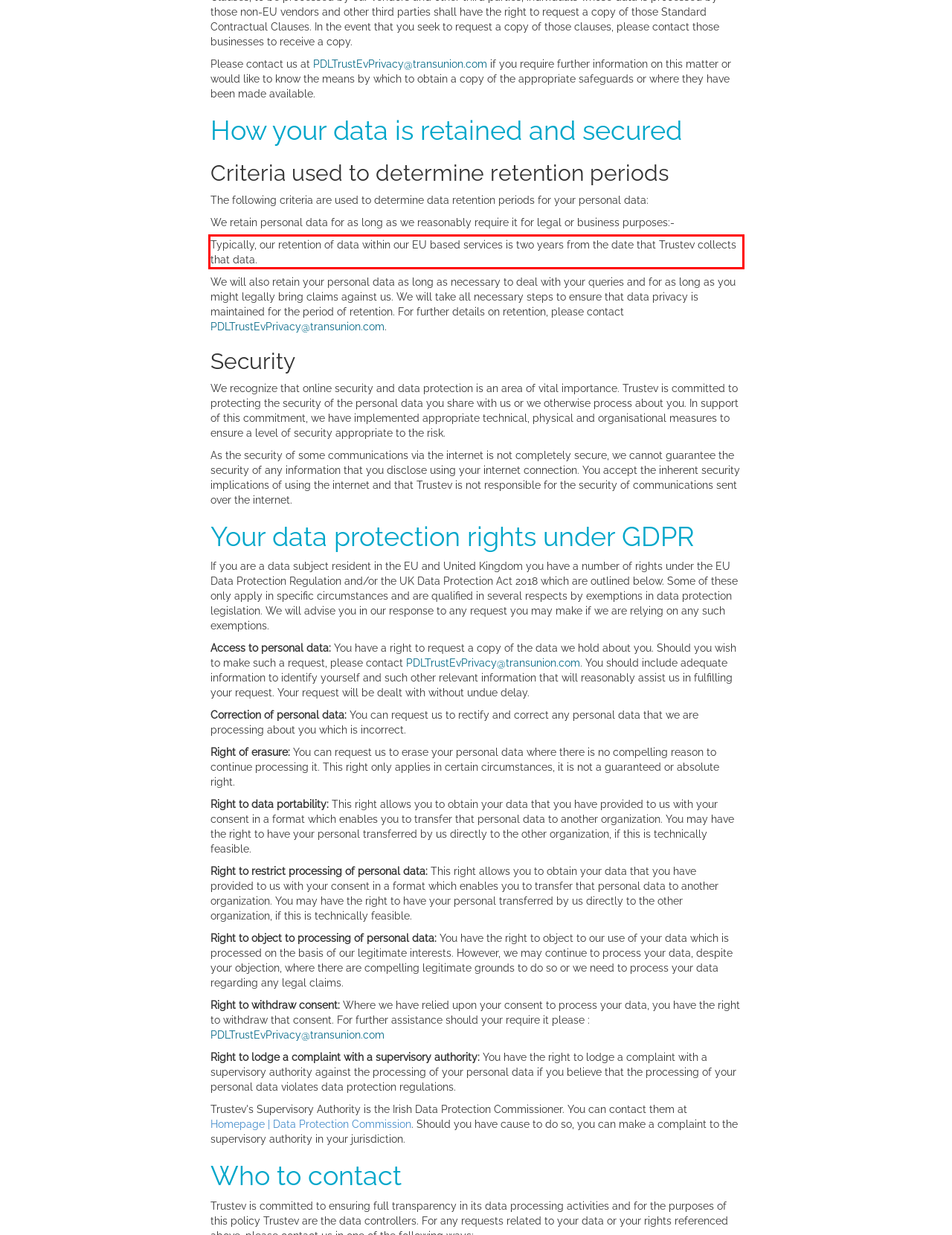Given a screenshot of a webpage with a red bounding box, extract the text content from the UI element inside the red bounding box.

Typically, our retention of data within our EU based services is two years from the date that Trustev collects that data.